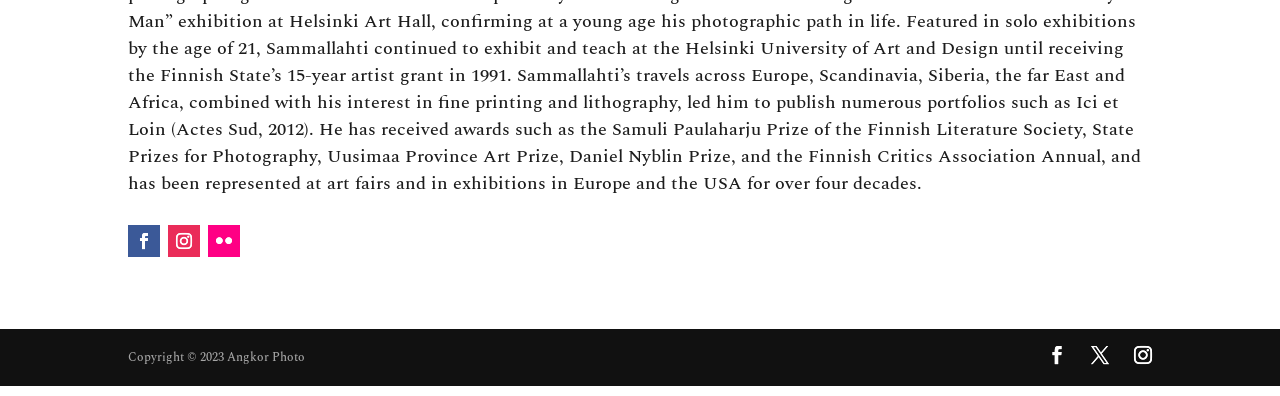Show the bounding box coordinates for the HTML element as described: "X".

[0.852, 0.869, 0.866, 0.938]